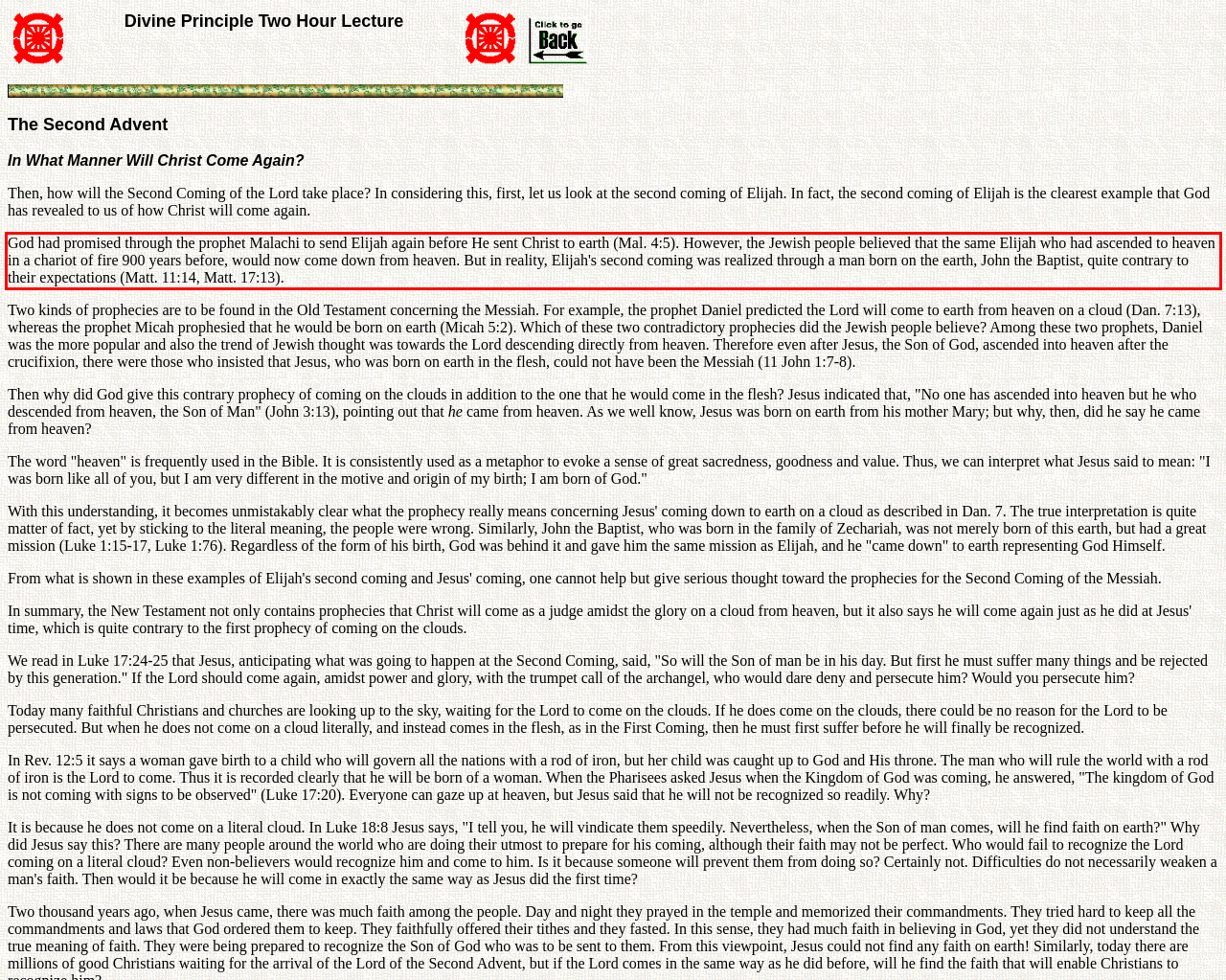Using the provided screenshot of a webpage, recognize the text inside the red rectangle bounding box by performing OCR.

God had promised through the prophet Malachi to send Elijah again before He sent Christ to earth (Mal. 4:5). However, the Jewish people believed that the same Elijah who had ascended to heaven in a chariot of fire 900 years before, would now come down from heaven. But in reality, Elijah's second coming was realized through a man born on the earth, John the Baptist, quite contrary to their expectations (Matt. 11:14, Matt. 17:13).